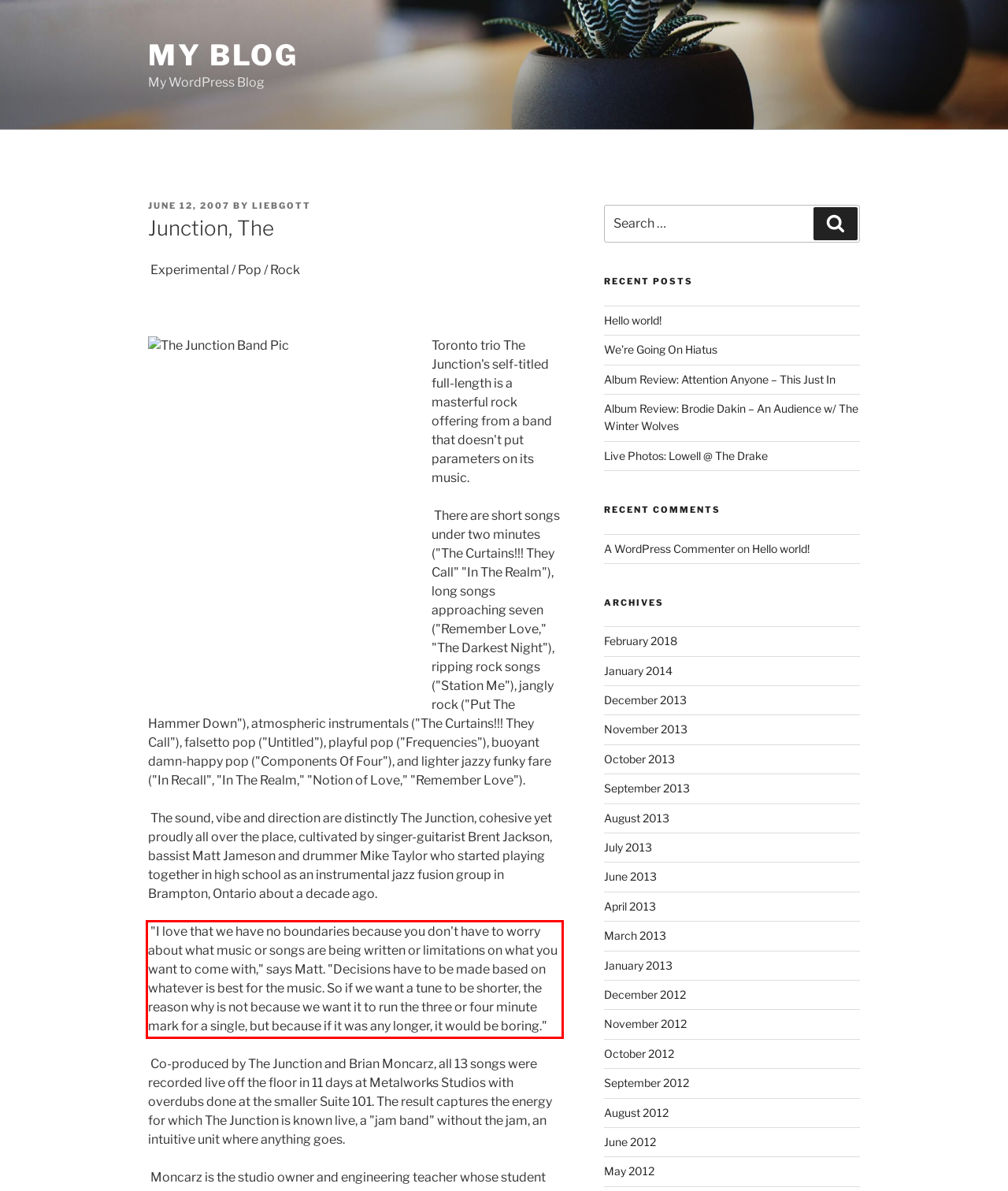Please analyze the provided webpage screenshot and perform OCR to extract the text content from the red rectangle bounding box.

"I love that we have no boundaries because you don't have to worry about what music or songs are being written or limitations on what you want to come with," says Matt. "Decisions have to be made based on whatever is best for the music. So if we want a tune to be shorter, the reason why is not because we want it to run the three or four minute mark for a single, but because if it was any longer, it would be boring."